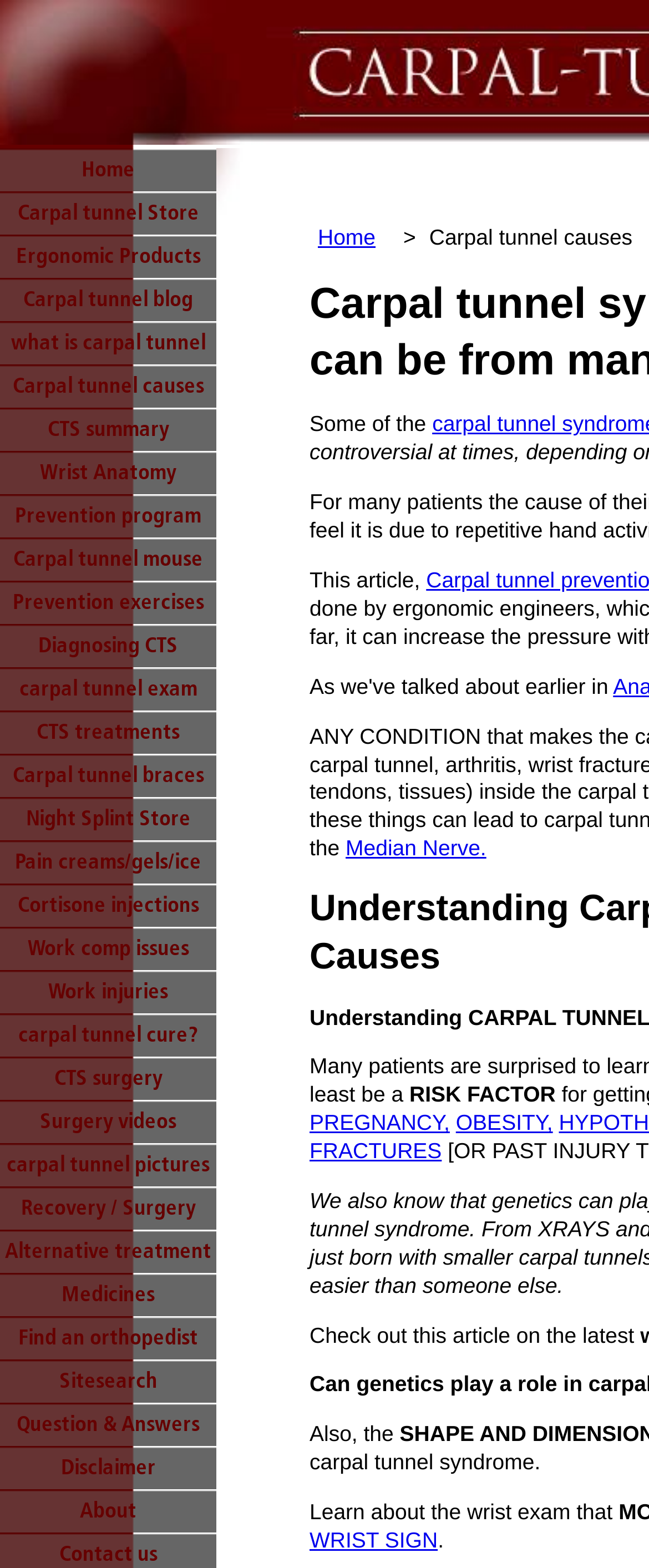Identify the bounding box for the UI element specified in this description: "Work injuries". The coordinates must be four float numbers between 0 and 1, formatted as [left, top, right, bottom].

[0.0, 0.619, 0.333, 0.646]